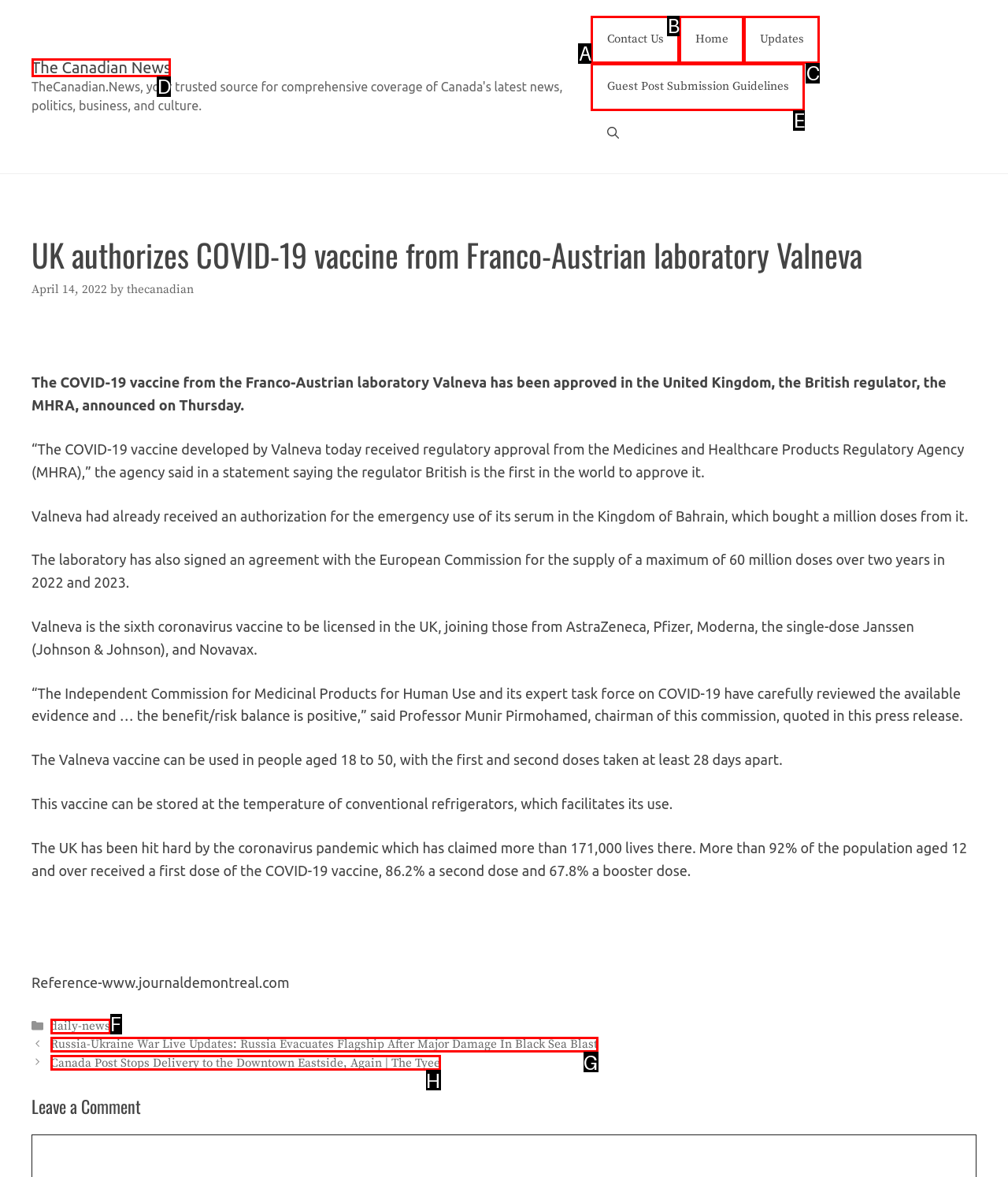Find the HTML element that corresponds to the description: Guest Post Submission Guidelines. Indicate your selection by the letter of the appropriate option.

E